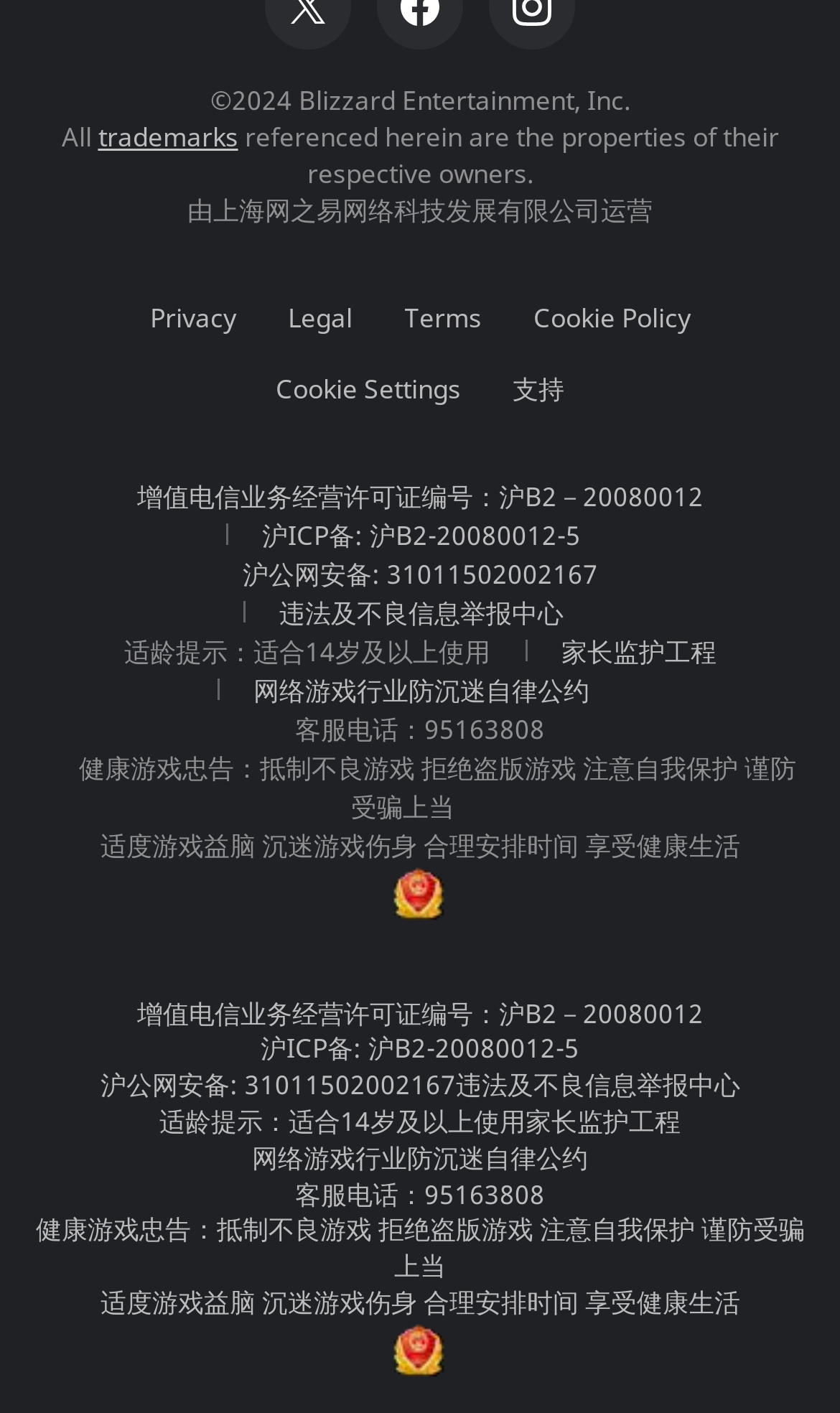Please identify the bounding box coordinates of the element on the webpage that should be clicked to follow this instruction: "Click Privacy". The bounding box coordinates should be given as four float numbers between 0 and 1, formatted as [left, top, right, bottom].

[0.147, 0.199, 0.312, 0.249]